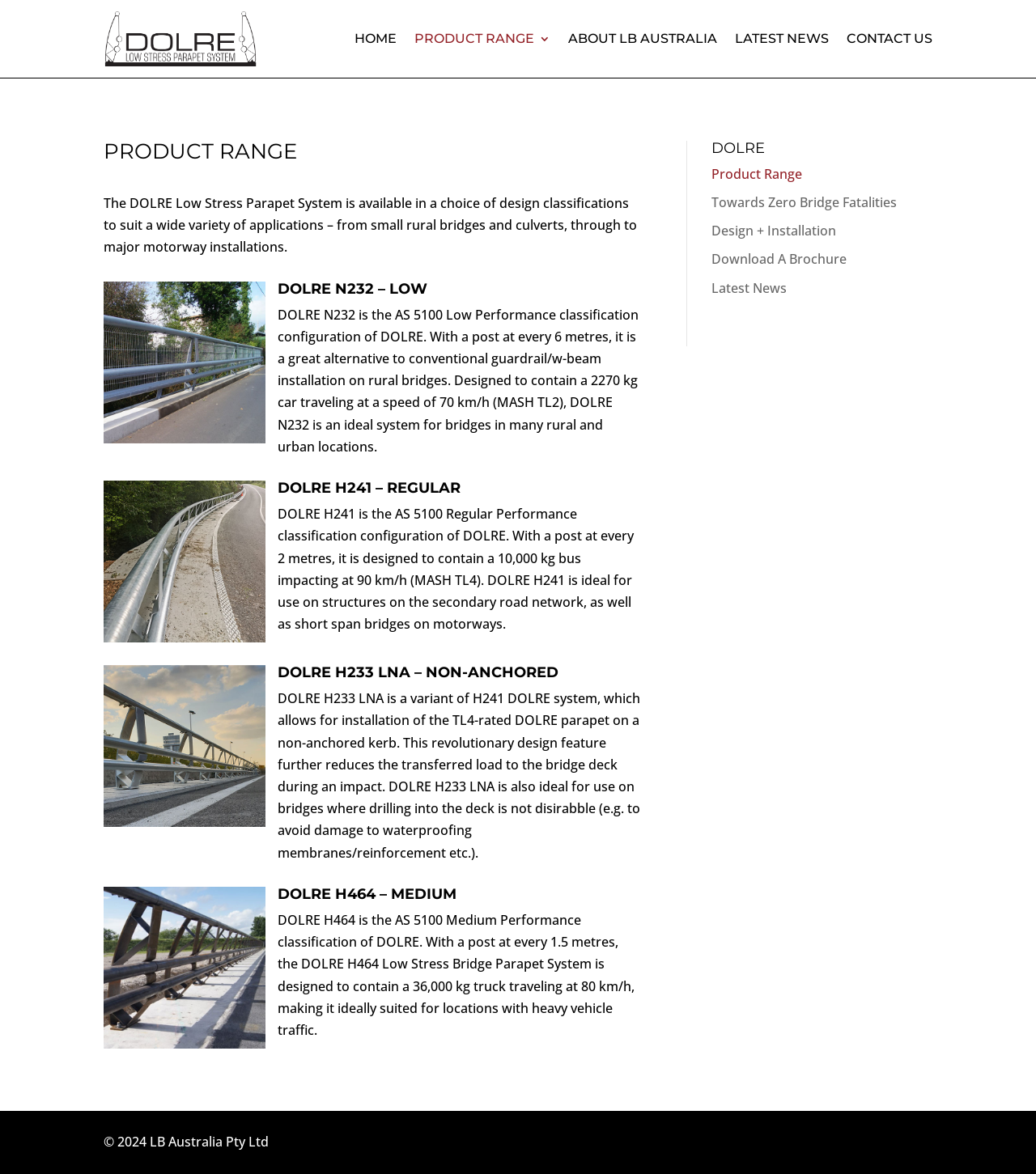Refer to the image and provide an in-depth answer to the question: 
How many types of DOLRE Low Stress Parapet Systems are described on this page?

The webpage describes four types of DOLRE Low Stress Parapet Systems: DOLRE N232 – LOW, DOLRE H241 – REGULAR, DOLRE H233 LNA – NON-ANCHORED, and DOLRE H464 – MEDIUM.